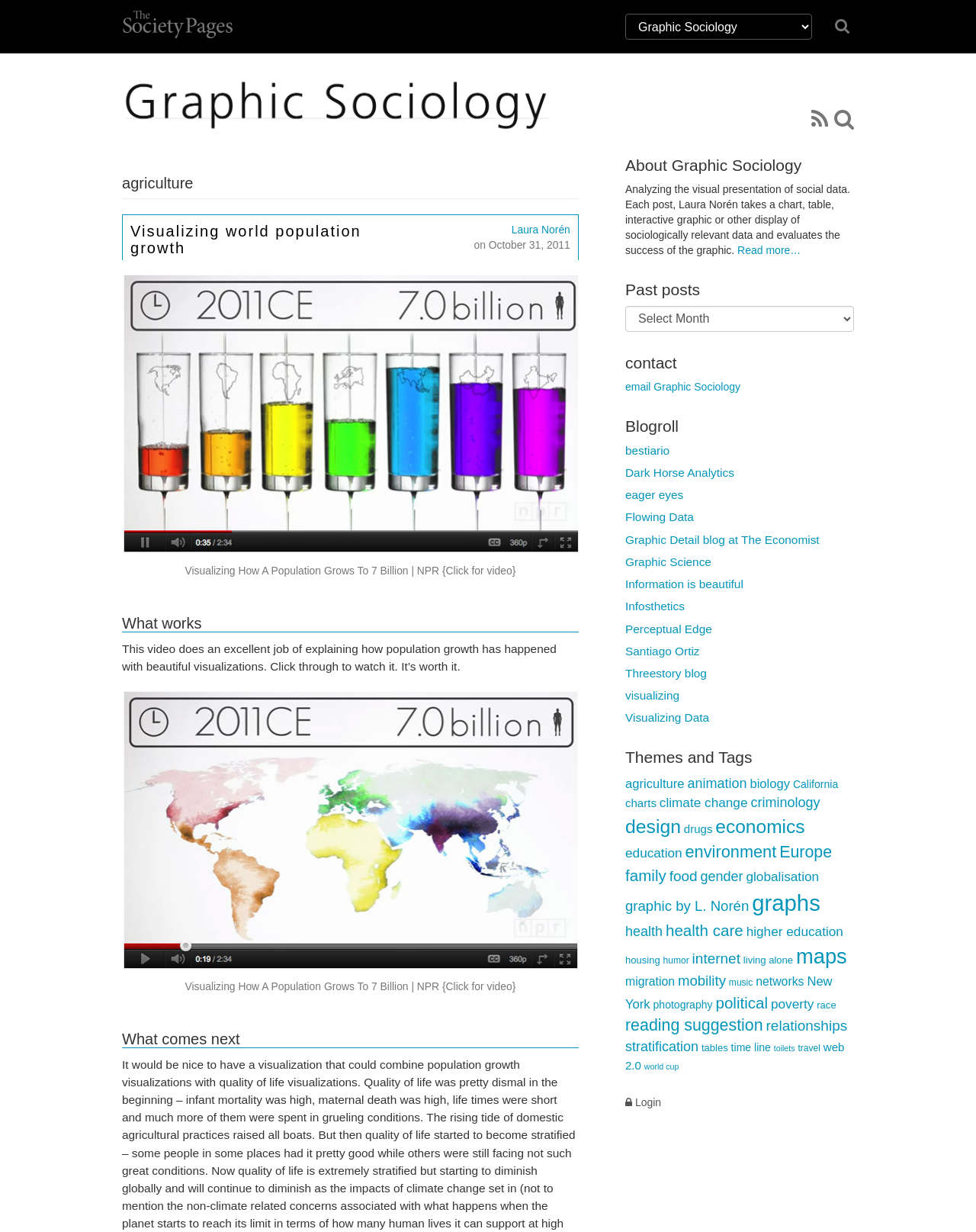Predict the bounding box for the UI component with the following description: "humor".

[0.679, 0.775, 0.706, 0.784]